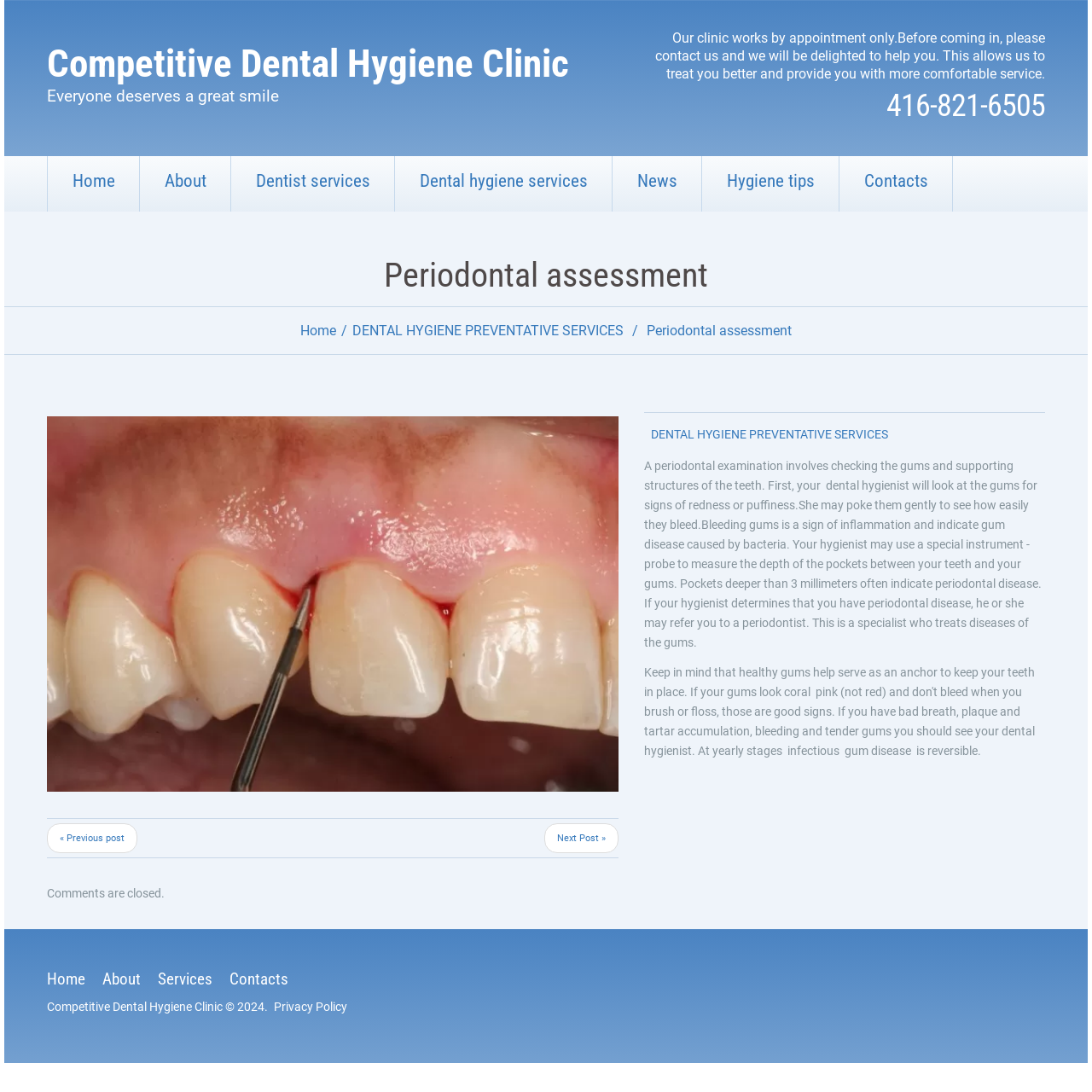Please identify the bounding box coordinates of the element I should click to complete this instruction: 'Call the phone number'. The coordinates should be given as four float numbers between 0 and 1, like this: [left, top, right, bottom].

[0.812, 0.08, 0.957, 0.113]